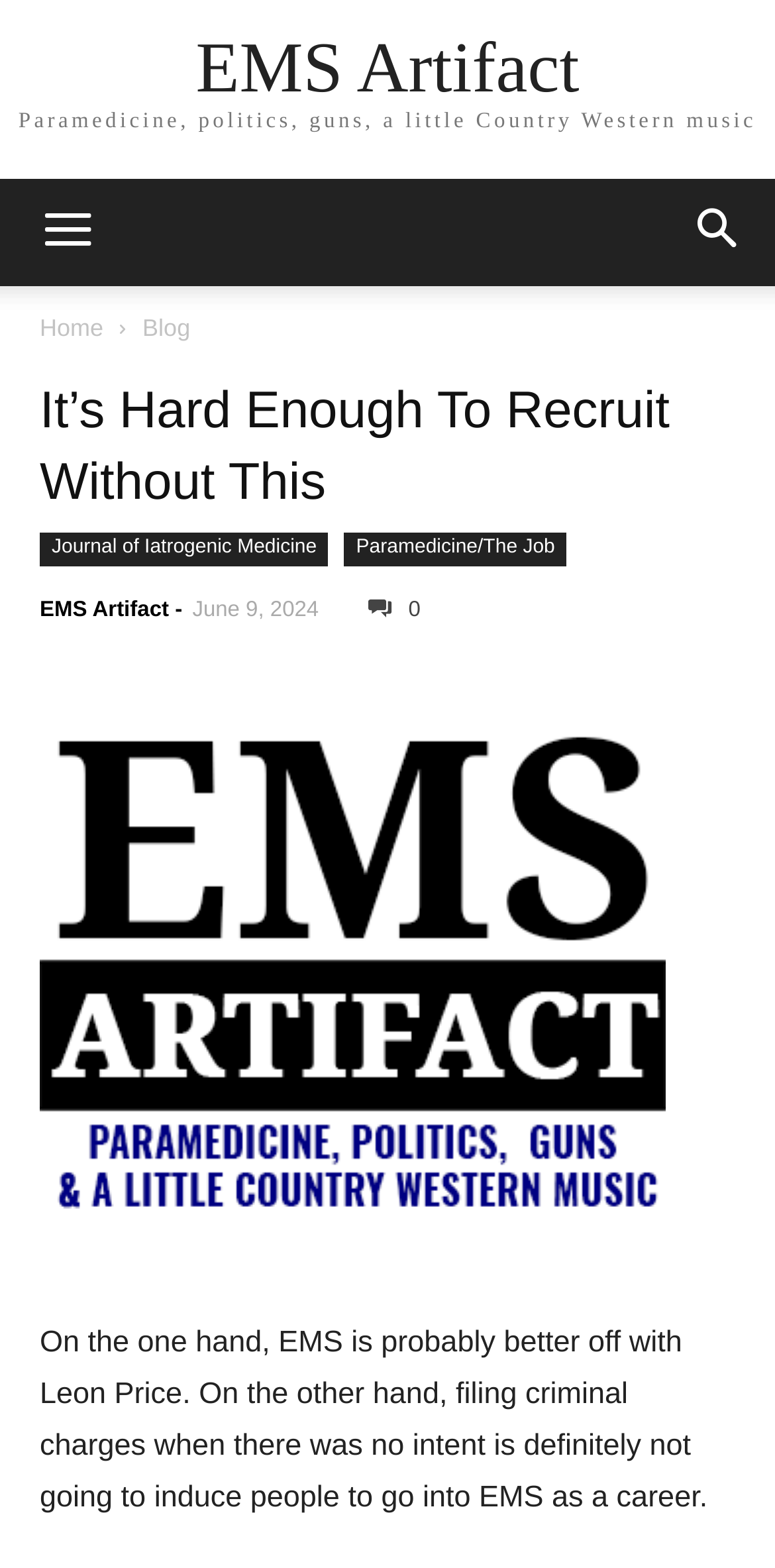Using the provided element description: "Journal of Iatrogenic Medicine", determine the bounding box coordinates of the corresponding UI element in the screenshot.

[0.051, 0.34, 0.424, 0.361]